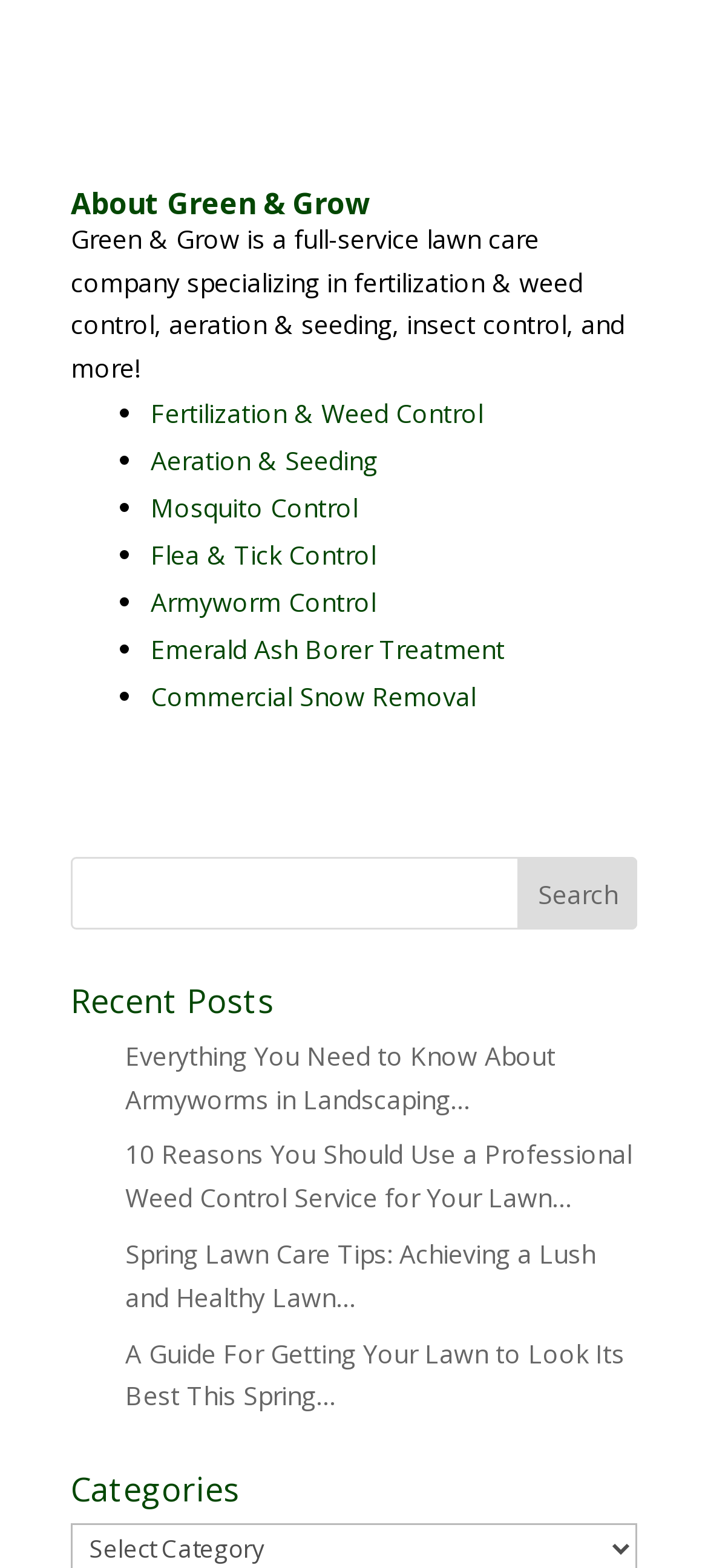How many categories are listed?
Ensure your answer is thorough and detailed.

The webpage has a section titled 'Categories' at the bottom, but it does not list any specific categories. Therefore, the answer is 1, referring to the 'Categories' section itself.